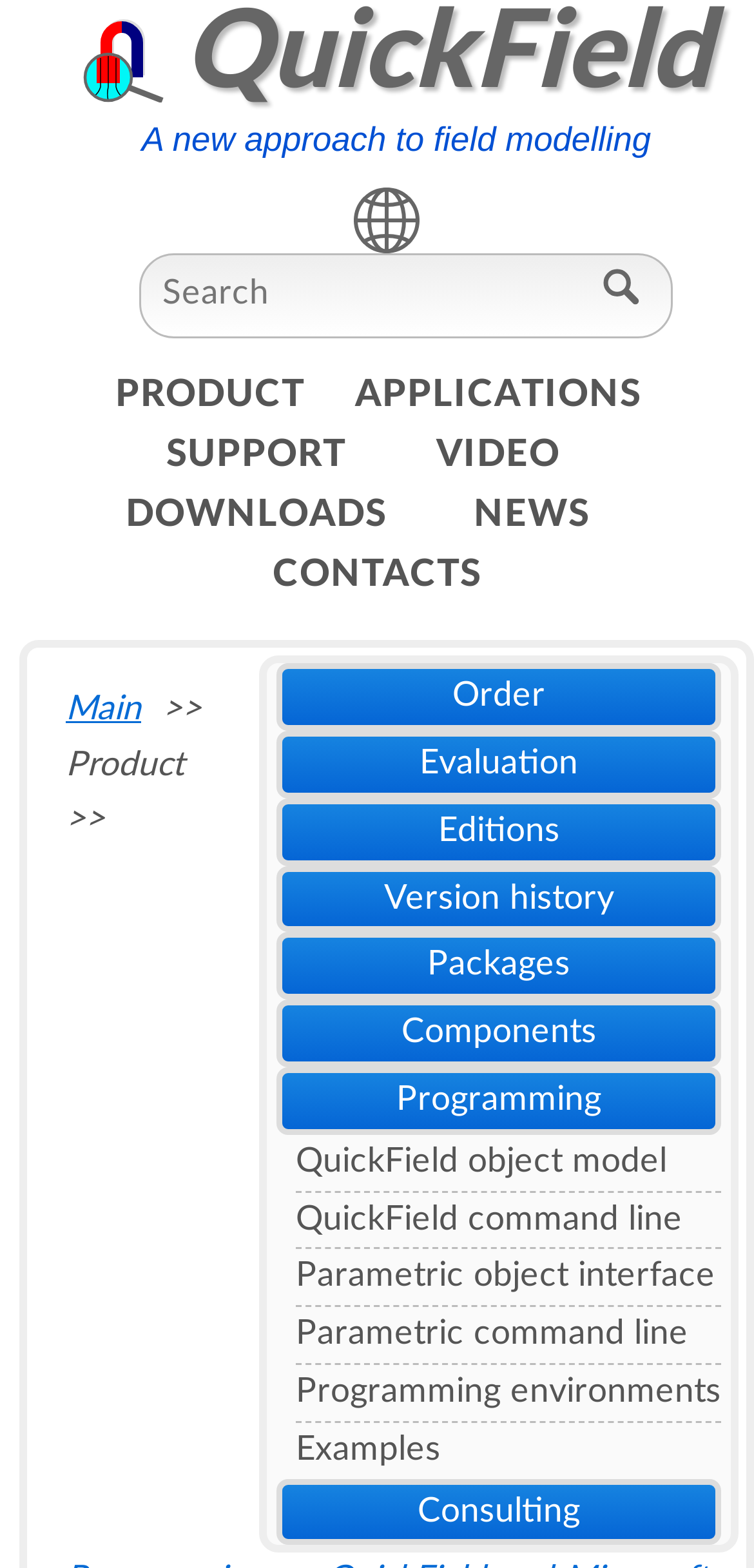Locate the UI element described by Parametric object interface in the provided webpage screenshot. Return the bounding box coordinates in the format (top-left x, top-left y, bottom-right x, bottom-right y), ensuring all values are between 0 and 1.

[0.392, 0.803, 0.949, 0.824]